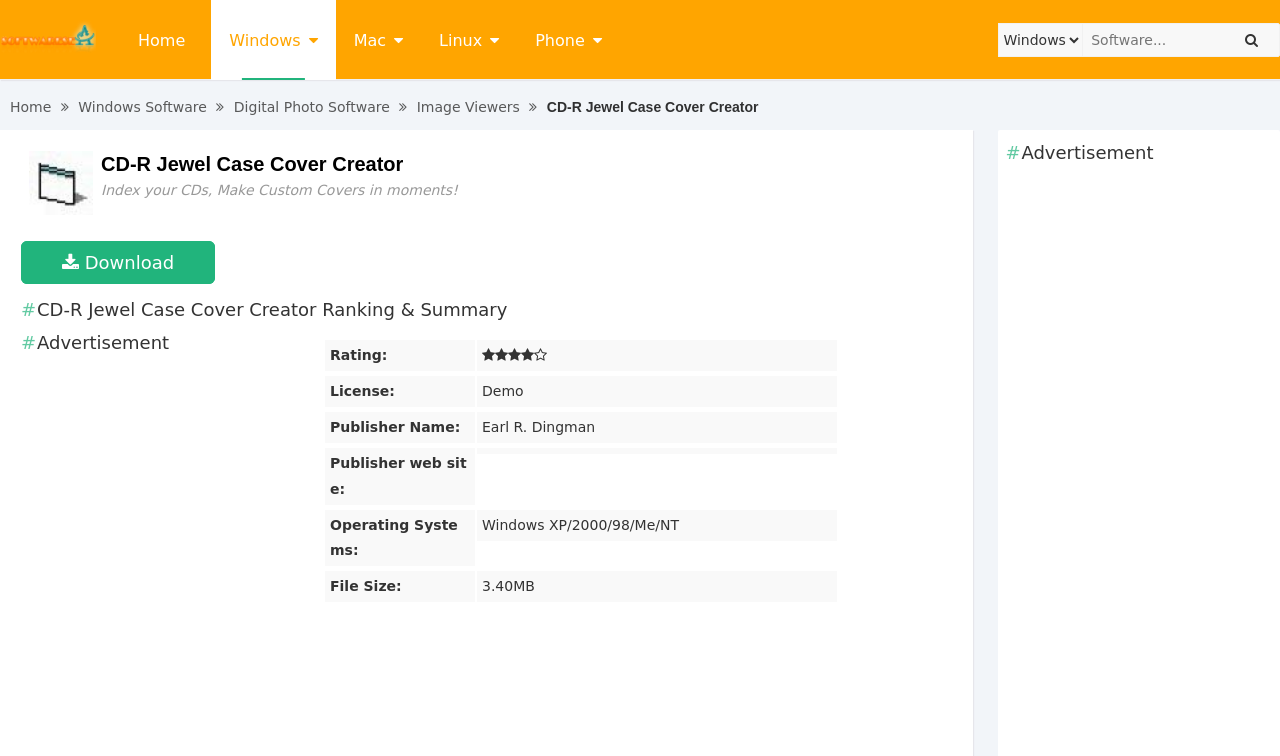Respond with a single word or short phrase to the following question: 
What is the rating of the software?

5 stars